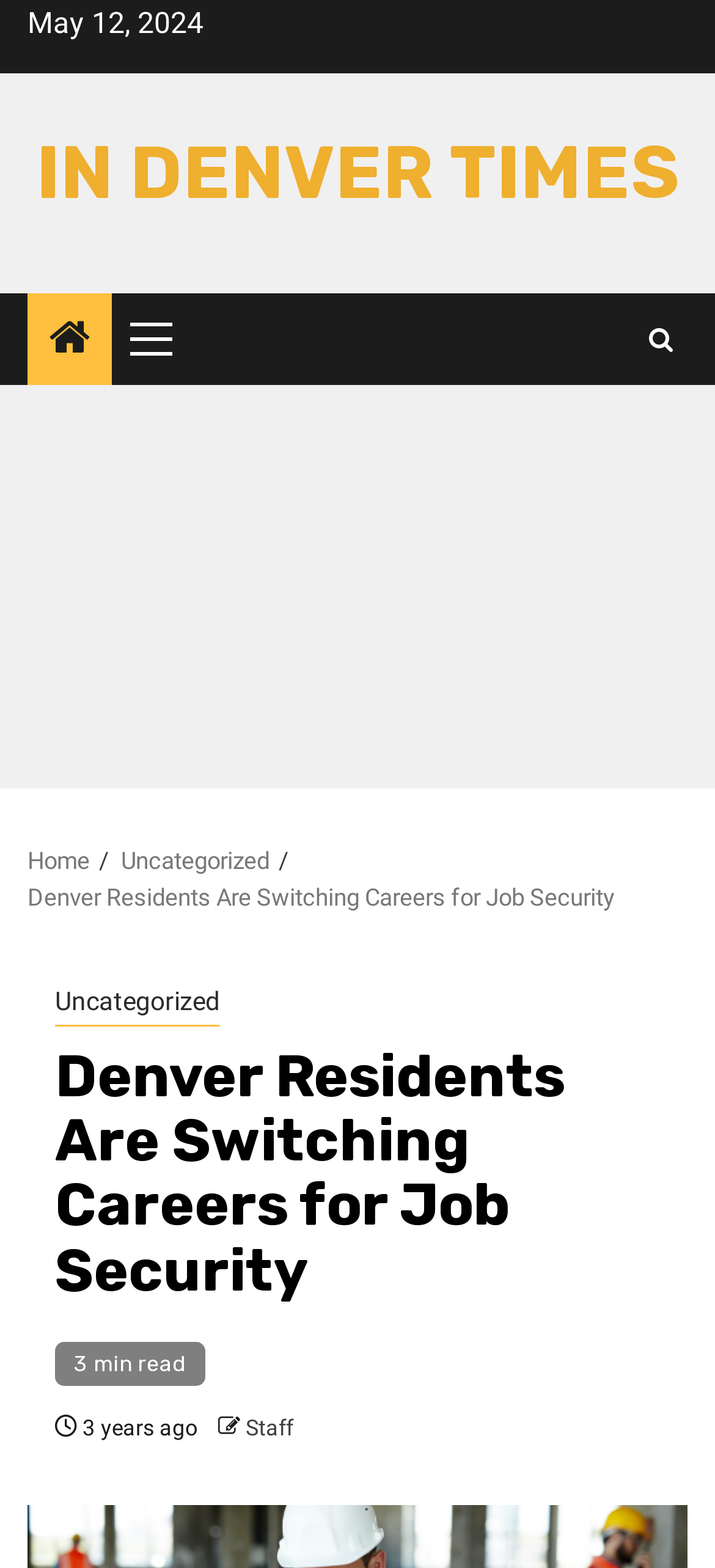Locate the bounding box coordinates of the clickable area needed to fulfill the instruction: "Open the 'Primary Menu'".

[0.182, 0.187, 0.285, 0.246]